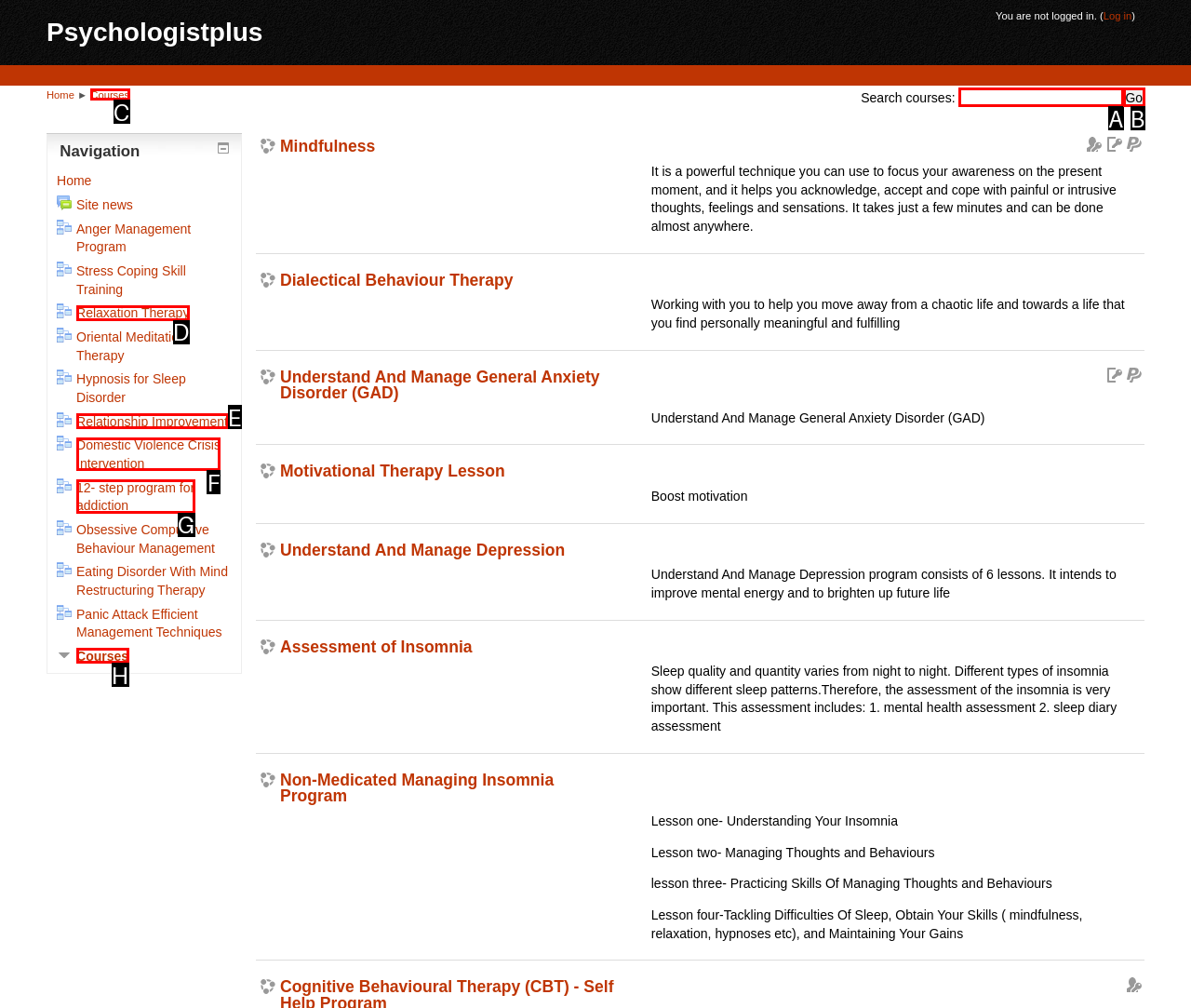Match the HTML element to the given description: Relationship Improvement
Indicate the option by its letter.

E